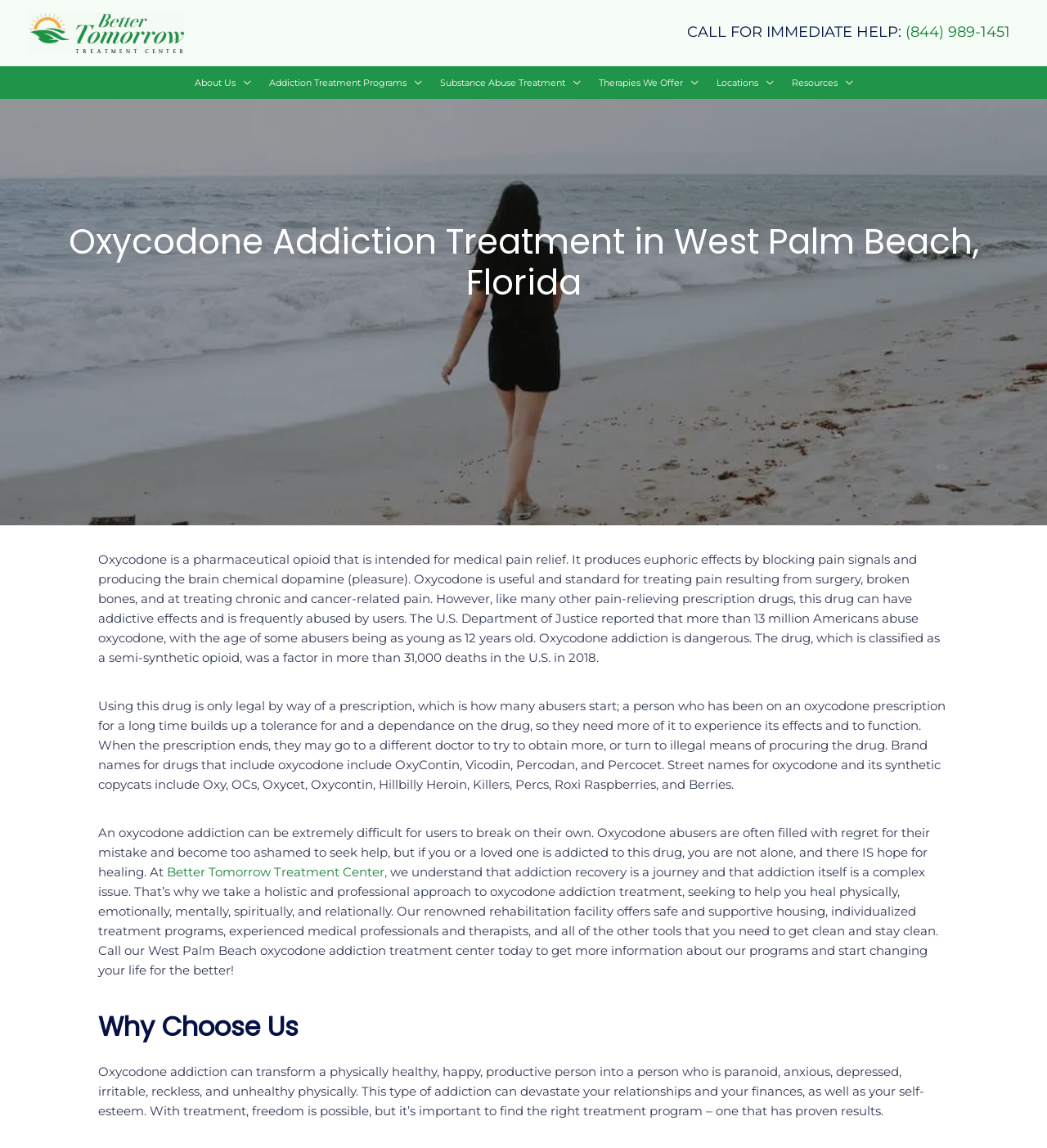Show the bounding box coordinates of the region that should be clicked to follow the instruction: "Expand the Locations menu."

[0.675, 0.058, 0.747, 0.086]